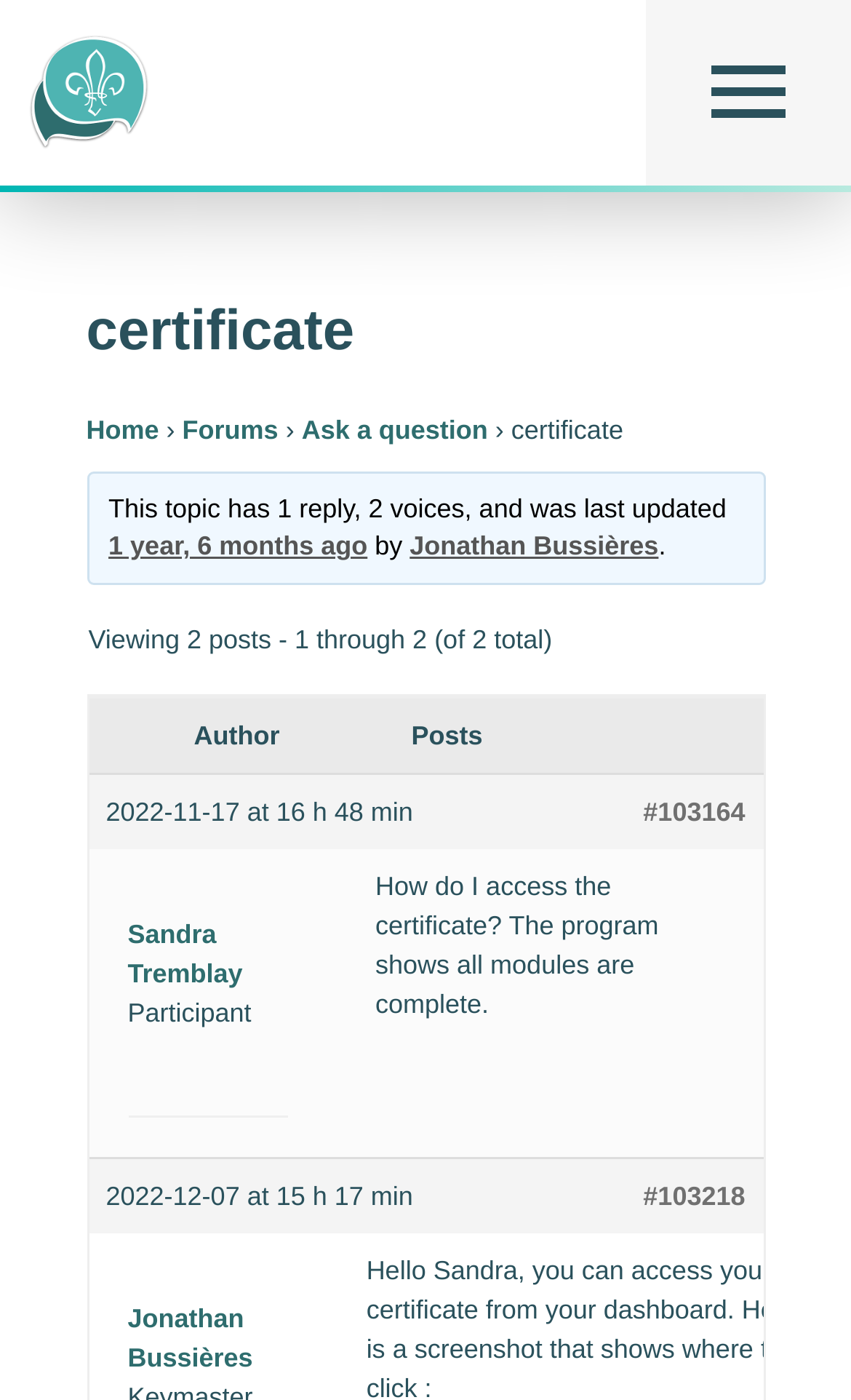Look at the image and answer the question in detail:
What is the date of the second post?

The static text element at [0.124, 0.844, 0.485, 0.865] indicates the date and time '2022-12-07 at 15 h 17 min', which suggests that the second post was made on December 7, 2022.